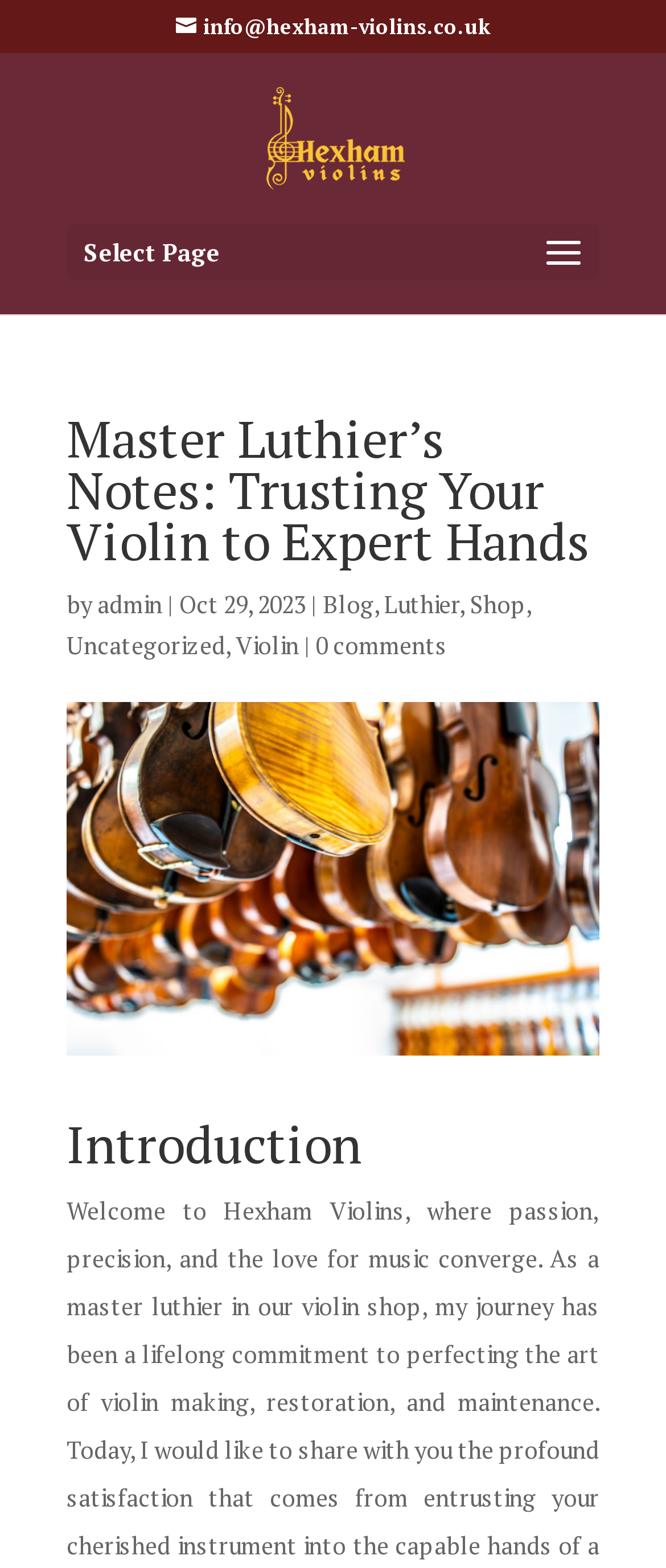What is the title of the introduction section?
Based on the screenshot, provide a one-word or short-phrase response.

Introduction